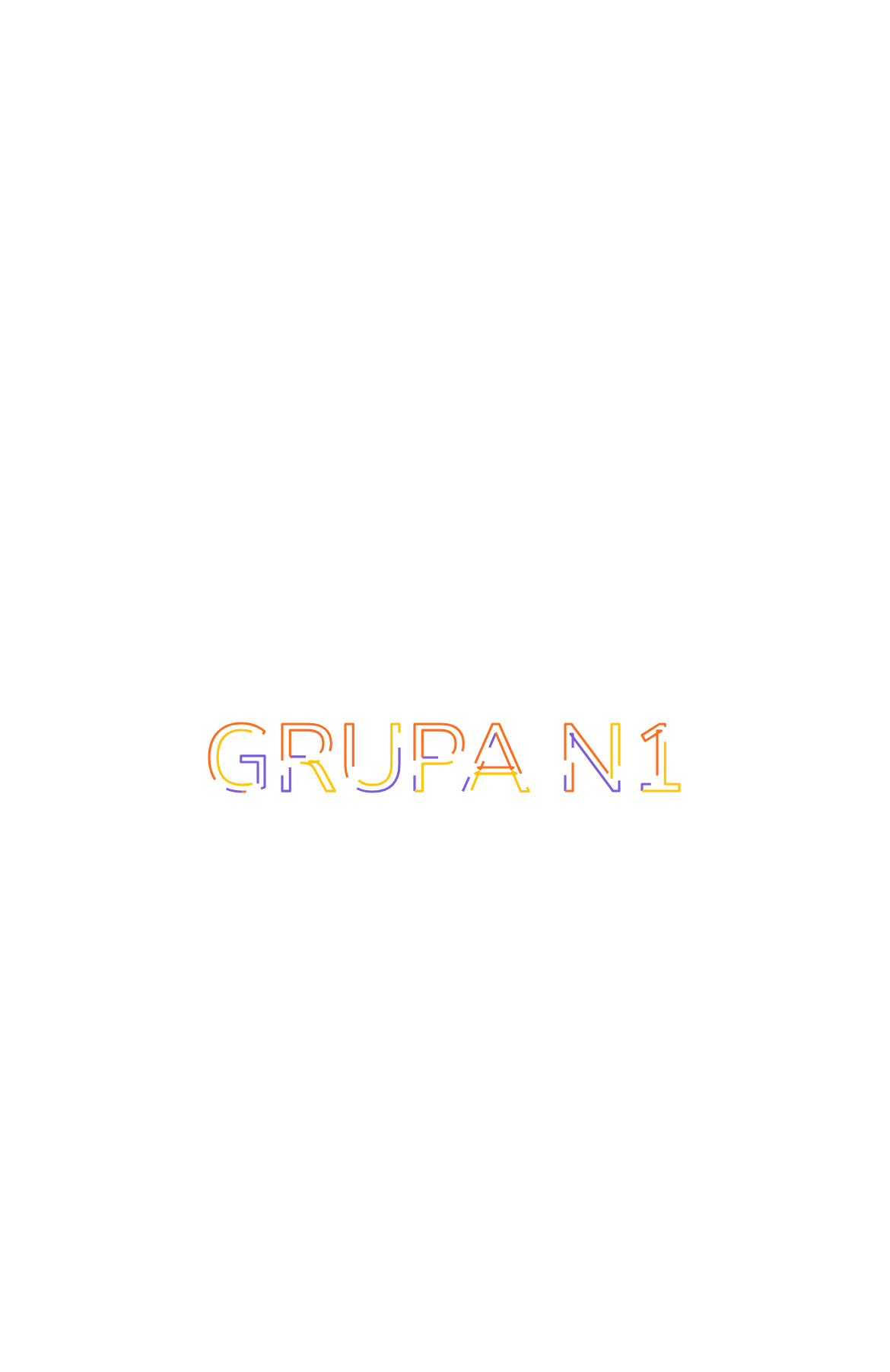Elaborate on the webpage's design and content in a detailed caption.

The webpage is about Container Agency – Grupa N1, a design-focused company. At the top, there is a heading that reads "Design is so simple" followed by a static text "COMPLICATED" and a link "See More" to the right. Below this, there are three columns of articles, each with a heading and links to specific projects.

In the first column, the heading "UI/UX" is followed by "Developing" and two percentage indicators. Below this, there is a heading "Look at Our Works" and another heading "GOOD DESIGN FOR GOOD PEOPLE". The first article in this column has links to "Studio" and "sonastudio", separated by a comma.

In the second column, there is an article with a link to "Architecture" and a heading "Sloping house" with a link to the same. The column also has a link to "grupan1".

The third column has an article with a link to "Violet Mood" and a heading "White Chair" with a link to the same. This column also has a link to "grupan1". The fourth column has an article with a link to "Effects" and a heading "summer" with a link to the same. This column also has a link to "grupan1".

At the bottom of the page, there are three static texts: "About Us", "THE HISTORY OF", and "SUCCESS".